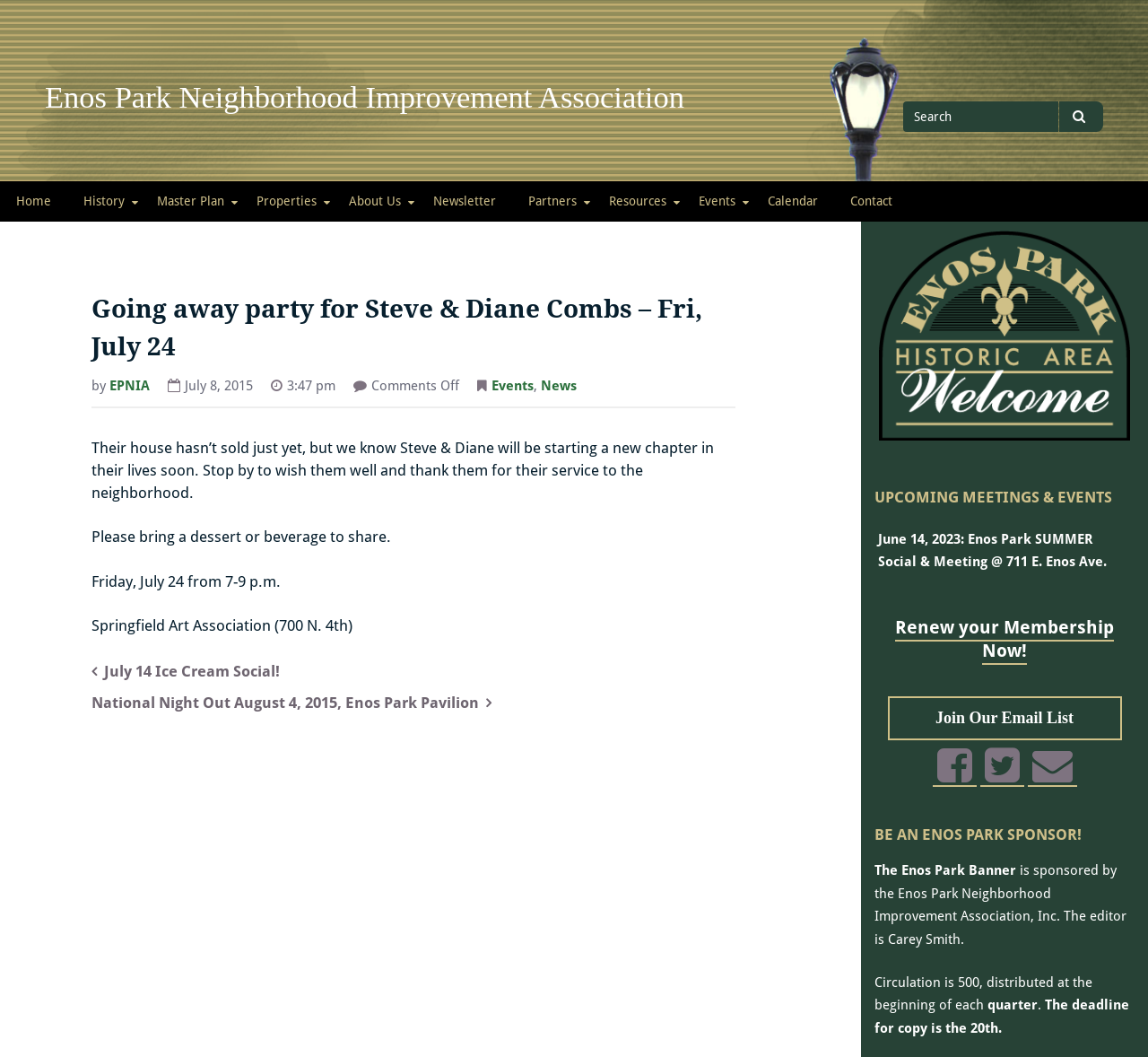Determine the bounding box coordinates (top-left x, top-left y, bottom-right x, bottom-right y) of the UI element described in the following text: Calendar

[0.655, 0.172, 0.727, 0.21]